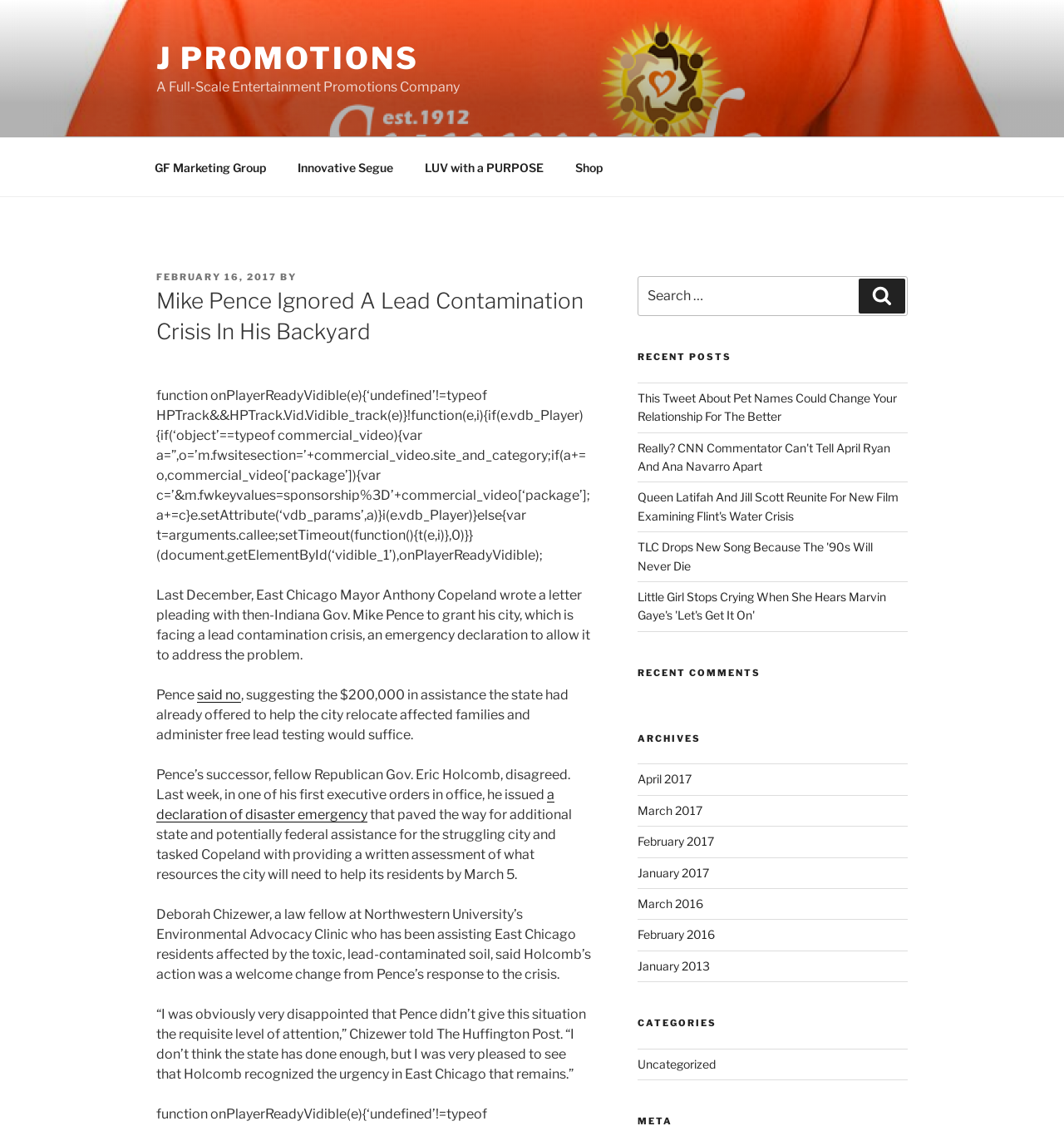Identify the bounding box coordinates for the UI element described as follows: "Uncategorized". Ensure the coordinates are four float numbers between 0 and 1, formatted as [left, top, right, bottom].

[0.599, 0.938, 0.672, 0.951]